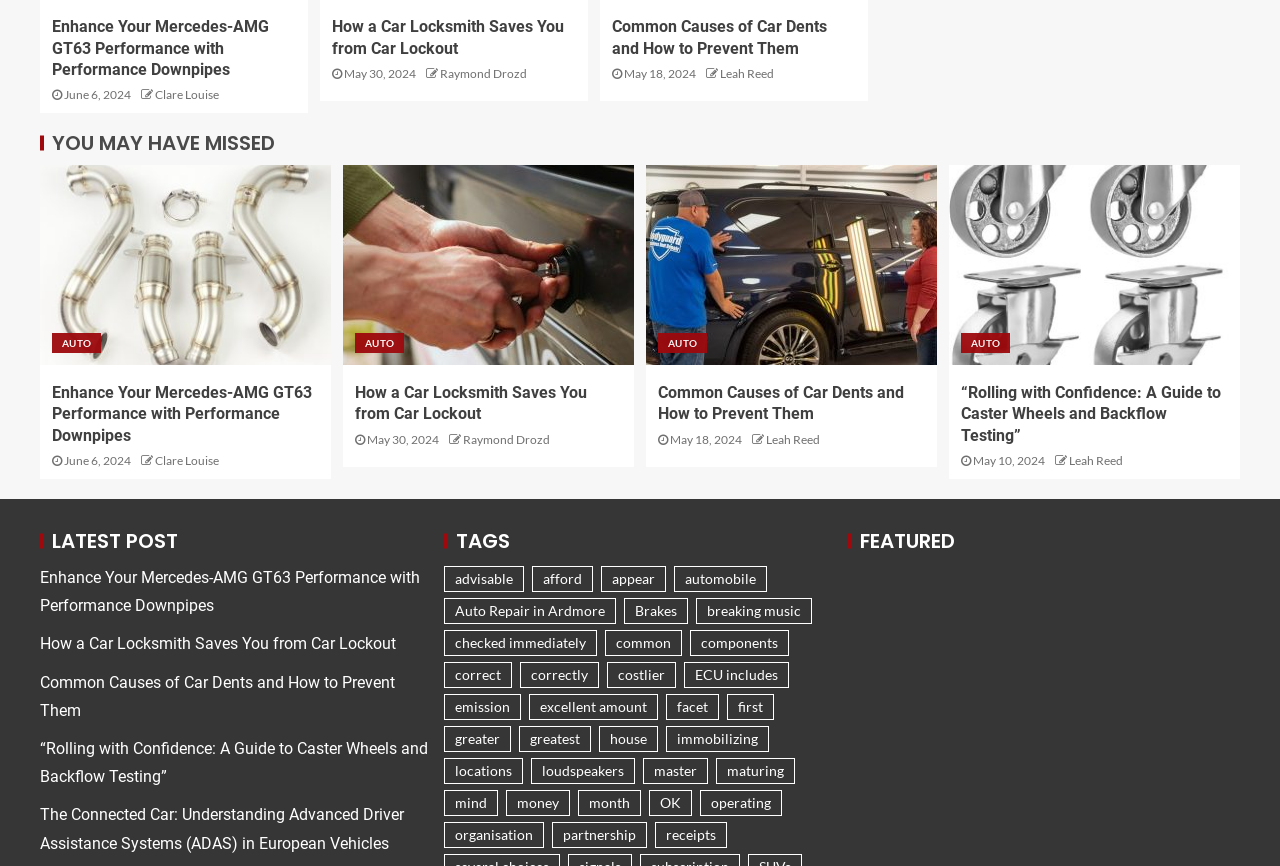Locate the bounding box coordinates of the element you need to click to accomplish the task described by this instruction: "Explore the tag 'advisable'".

[0.347, 0.654, 0.409, 0.684]